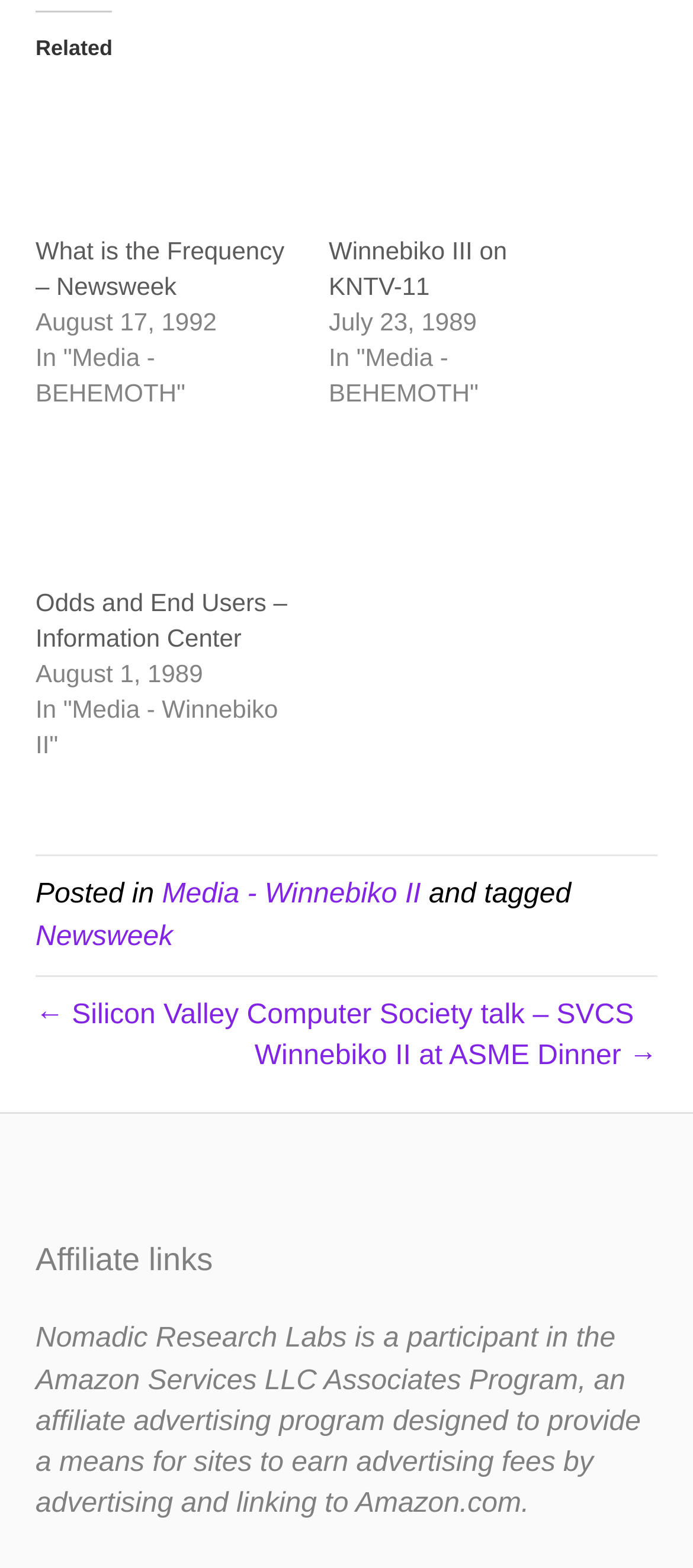Please identify the bounding box coordinates of the region to click in order to complete the given instruction: "Go to the previous page about Silicon Valley Computer Society talk – SVCS". The coordinates should be four float numbers between 0 and 1, i.e., [left, top, right, bottom].

[0.051, 0.638, 0.915, 0.657]